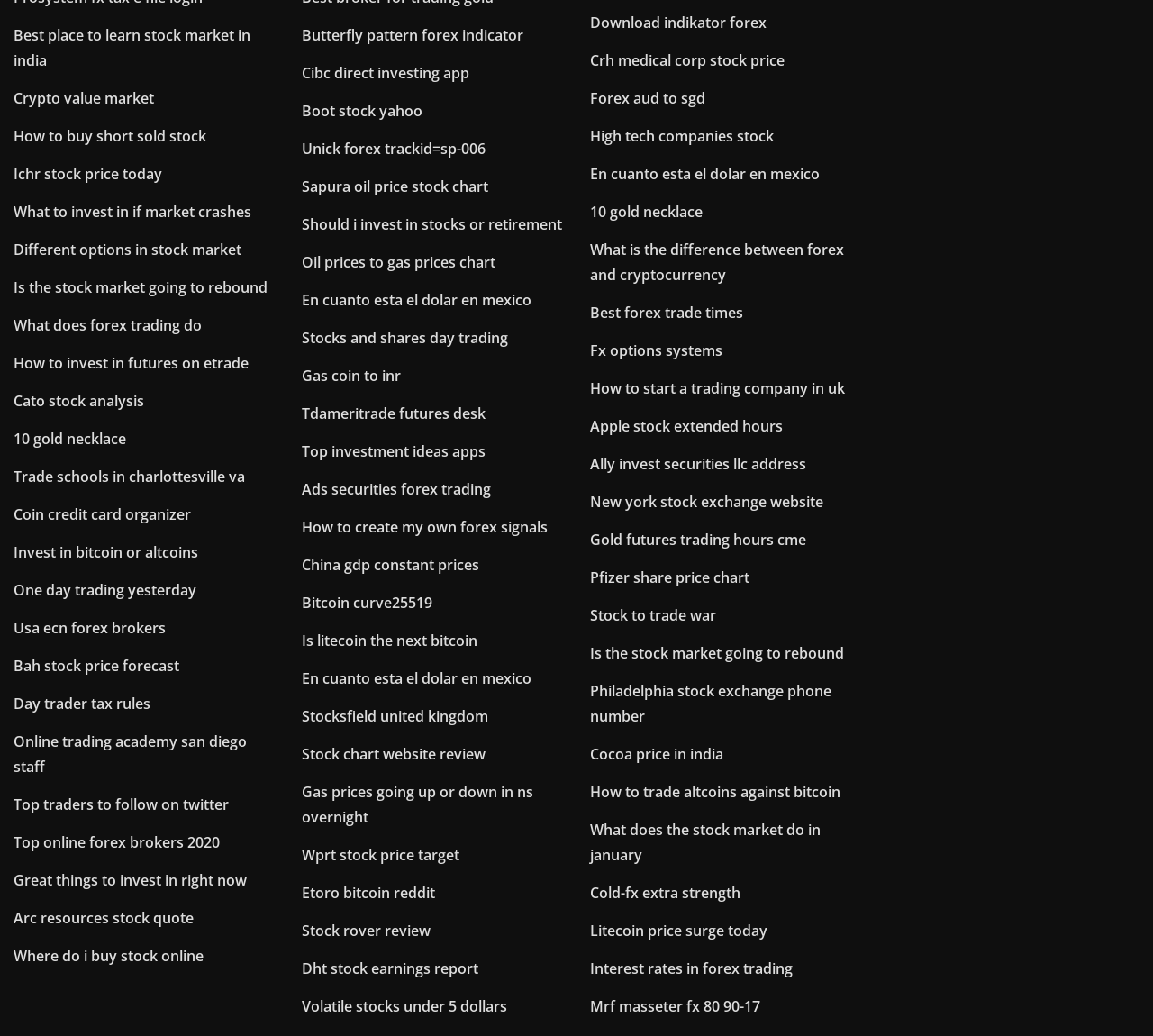How many links are on the webpage?
Refer to the image and respond with a one-word or short-phrase answer.

Over 100